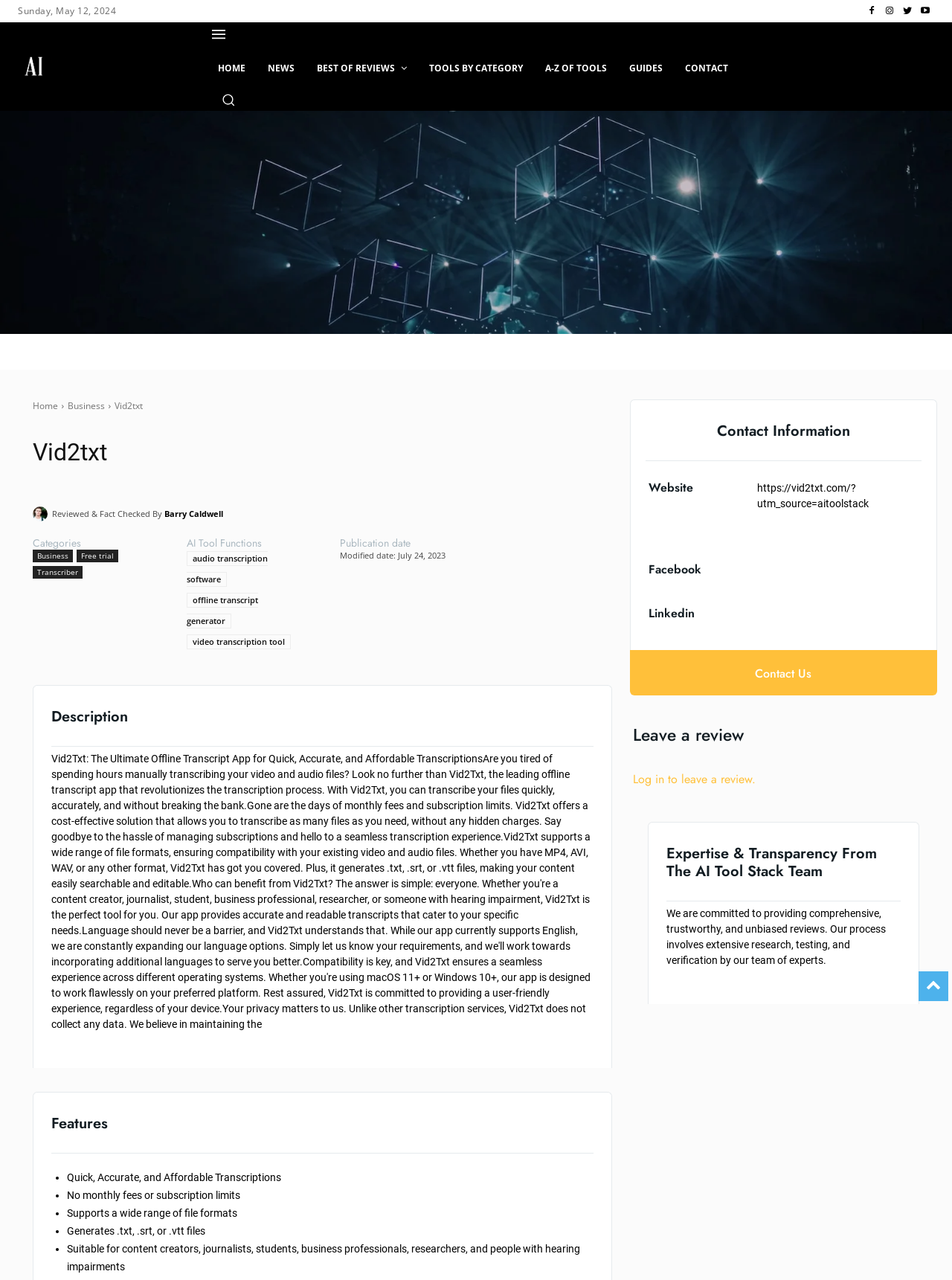Explain the features and main sections of the webpage comprehensively.

The webpage is about Vid2Txt, a leading offline transcript app that offers quick, accurate, and affordable transcriptions. At the top left corner, there is a logo of AI Tool Stack, and next to it, there are several social media links. Below the logo, there is a navigation menu with links to HOME, NEWS, BEST OF REVIEWS, TOOLS BY CATEGORY, A-Z OF TOOLS, GUIDES, and CONTACT.

On the left side of the page, there is a search button and a menu with links to Home, Business, and Vid2Txt. Below the menu, there is a heading "Vid2txt" followed by a description of the app. The description is divided into sections, including "Description", "Features", and "Contact Information".

In the "Description" section, there is a brief overview of Vid2Txt, mentioning that it is a leading offline transcript app that supports various file formats and generates searchable files. The "Features" section lists the benefits of using Vid2Txt, including quick, accurate, and affordable transcriptions, no monthly fees or subscription limits, support for a wide range of file formats, and generation of .txt, .srt, or .vtt files. The features are listed in bullet points.

In the "Contact Information" section, there are links to the website, Facebook, and Linkedin, as well as a contact form. Below the contact information, there is a section for leaving a review, with a heading "Leave a review" and a link to log in to leave a review.

At the bottom of the page, there is a section titled "Expertise & Transparency From The AI Tool Stack Team", which describes the team's commitment to providing comprehensive, trustworthy, and unbiased reviews.